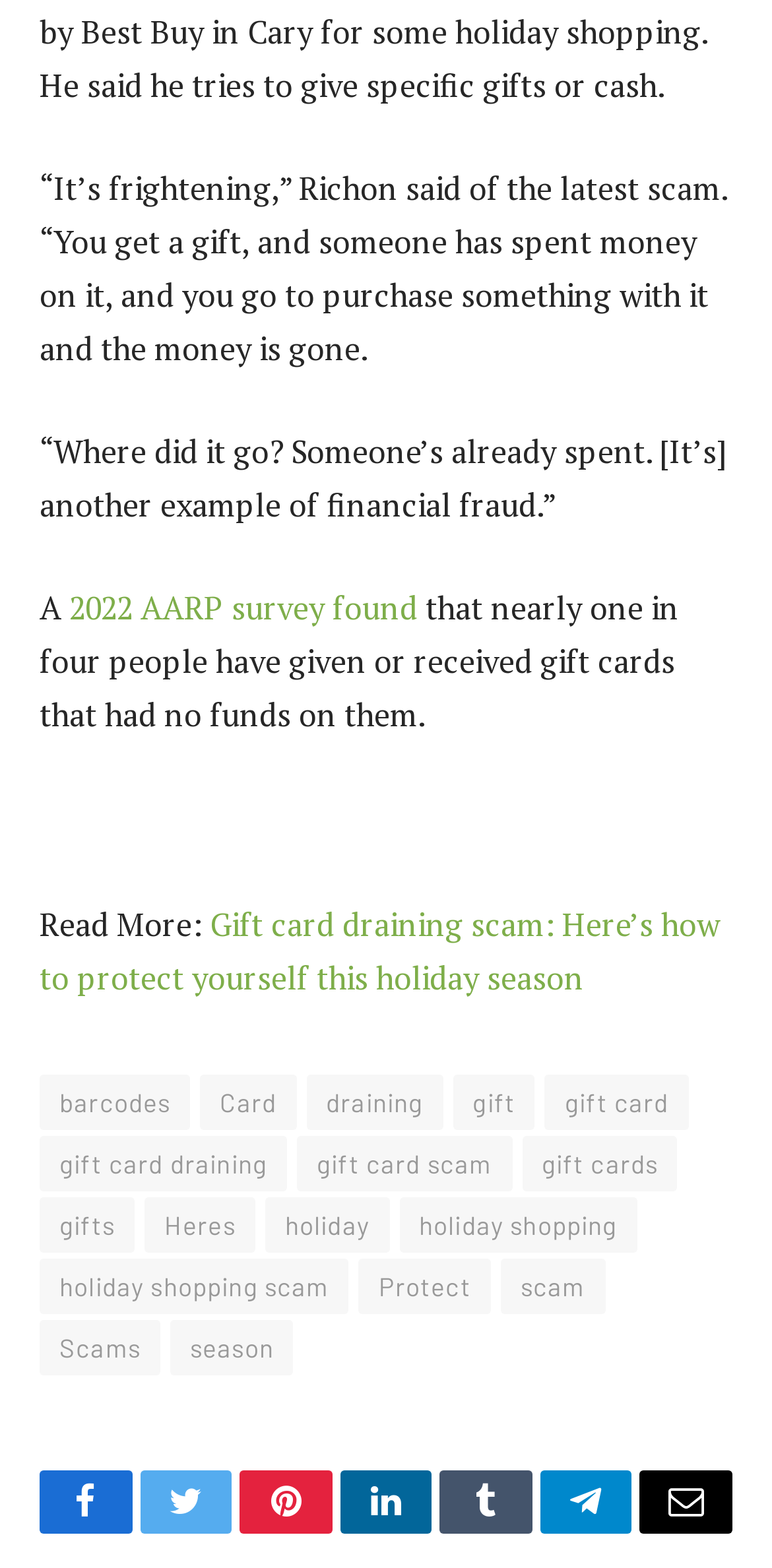What is the topic of the article?
Carefully examine the image and provide a detailed answer to the question.

The topic of the article can be inferred from the text content of the webpage, specifically the quotes from Richon and the mention of a 2022 AARP survey. The article appears to be discussing a scam related to gift cards, where the funds are drained from the card.